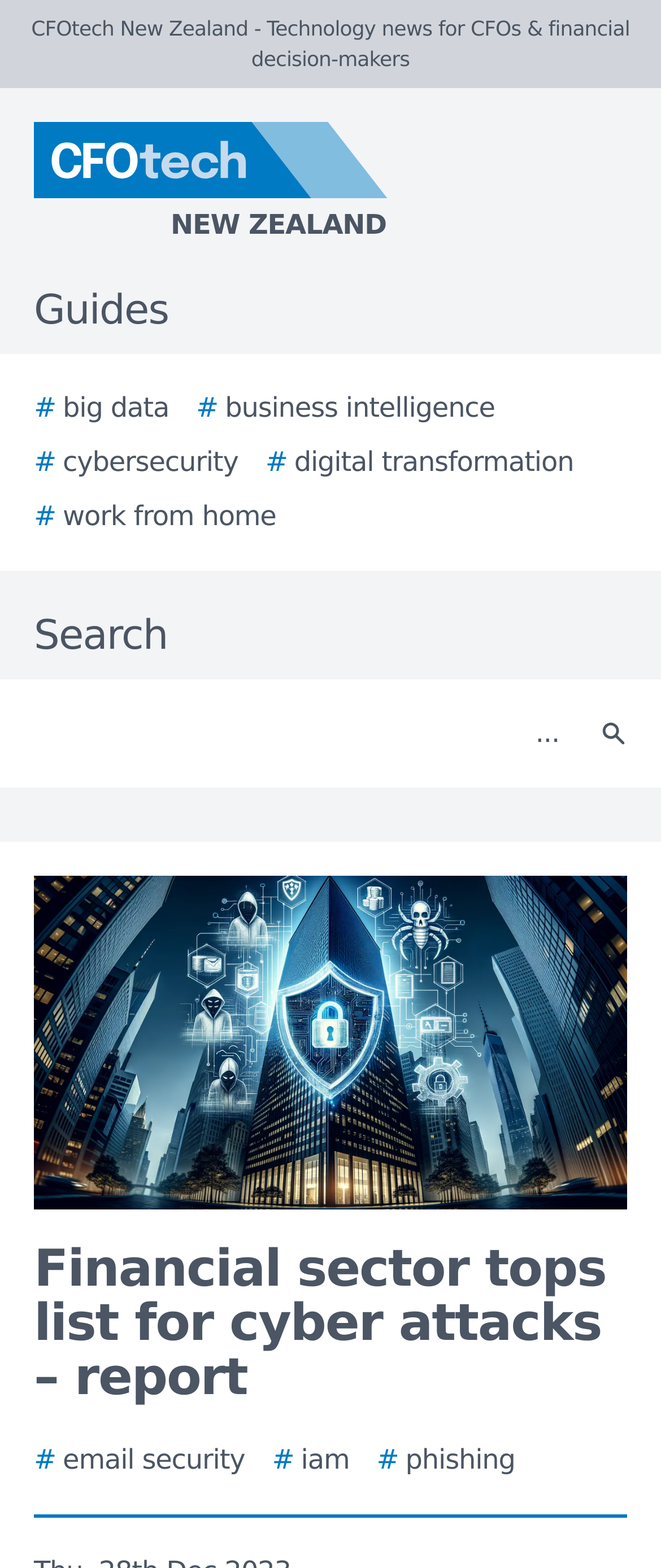Can you find the bounding box coordinates of the area I should click to execute the following instruction: "Search for something"?

[0.021, 0.442, 0.877, 0.494]